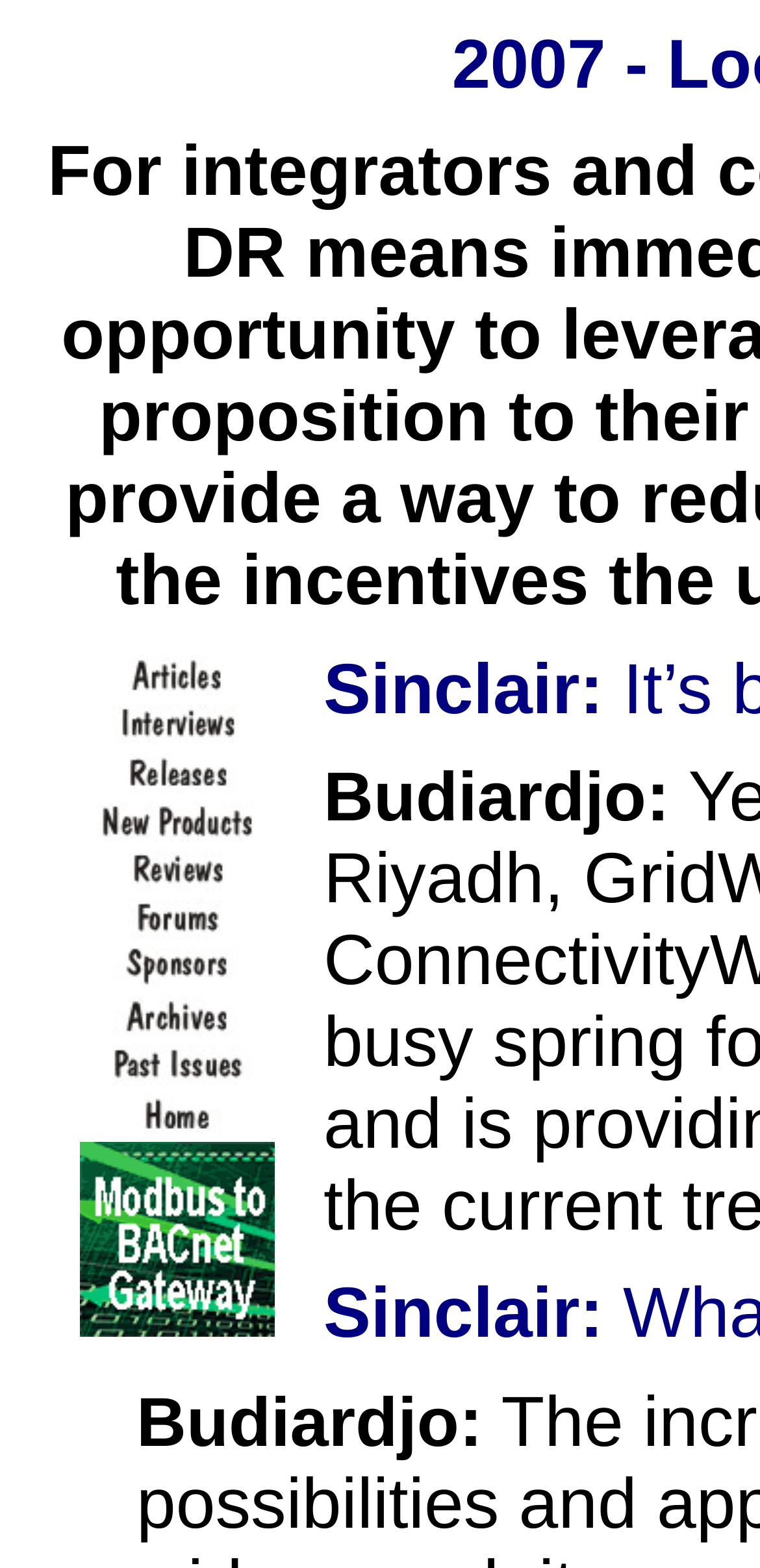Refer to the screenshot and answer the following question in detail:
What is the last category listed?

I looked at the last LayoutTableCell element and found that it contains a link and an image with the text 'Past Issues', which is the last category listed.